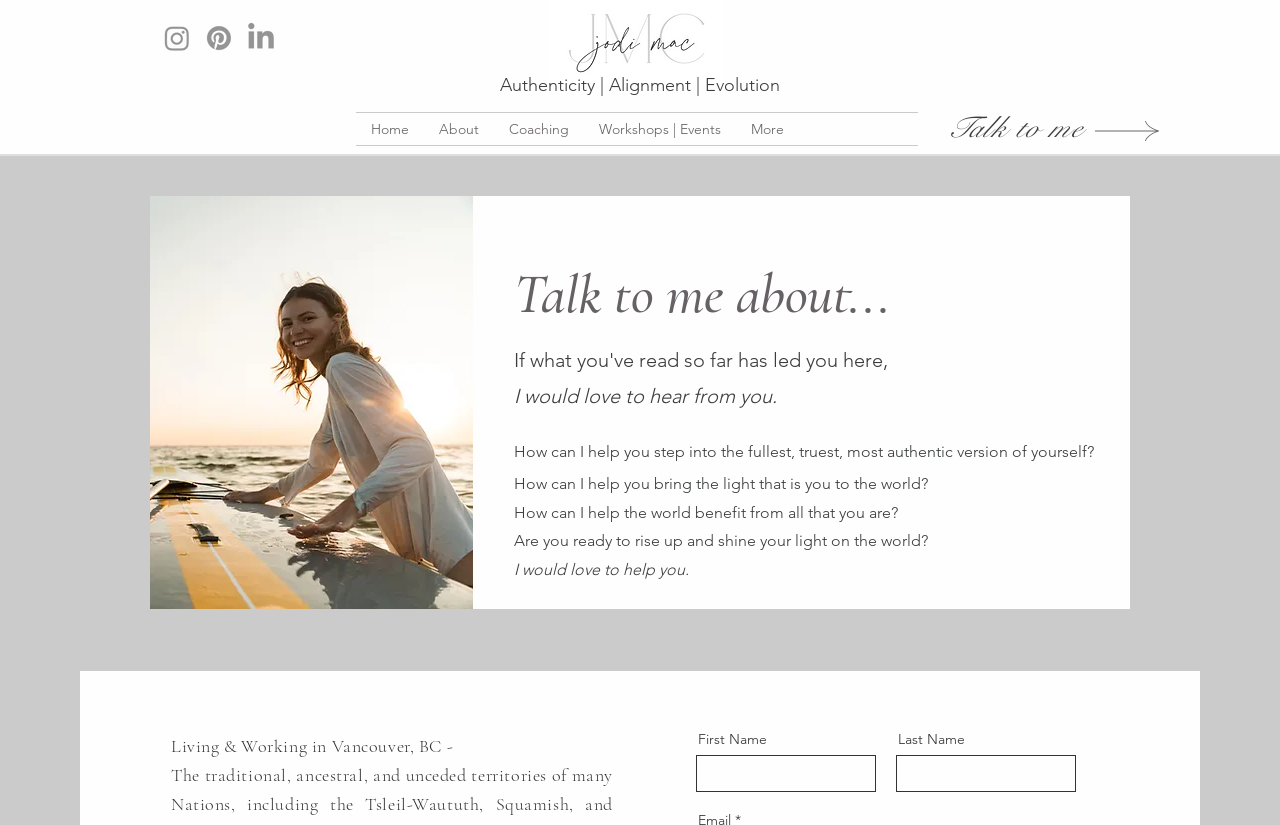Please find the bounding box coordinates of the element that you should click to achieve the following instruction: "Enter First Name". The coordinates should be presented as four float numbers between 0 and 1: [left, top, right, bottom].

[0.544, 0.915, 0.684, 0.96]